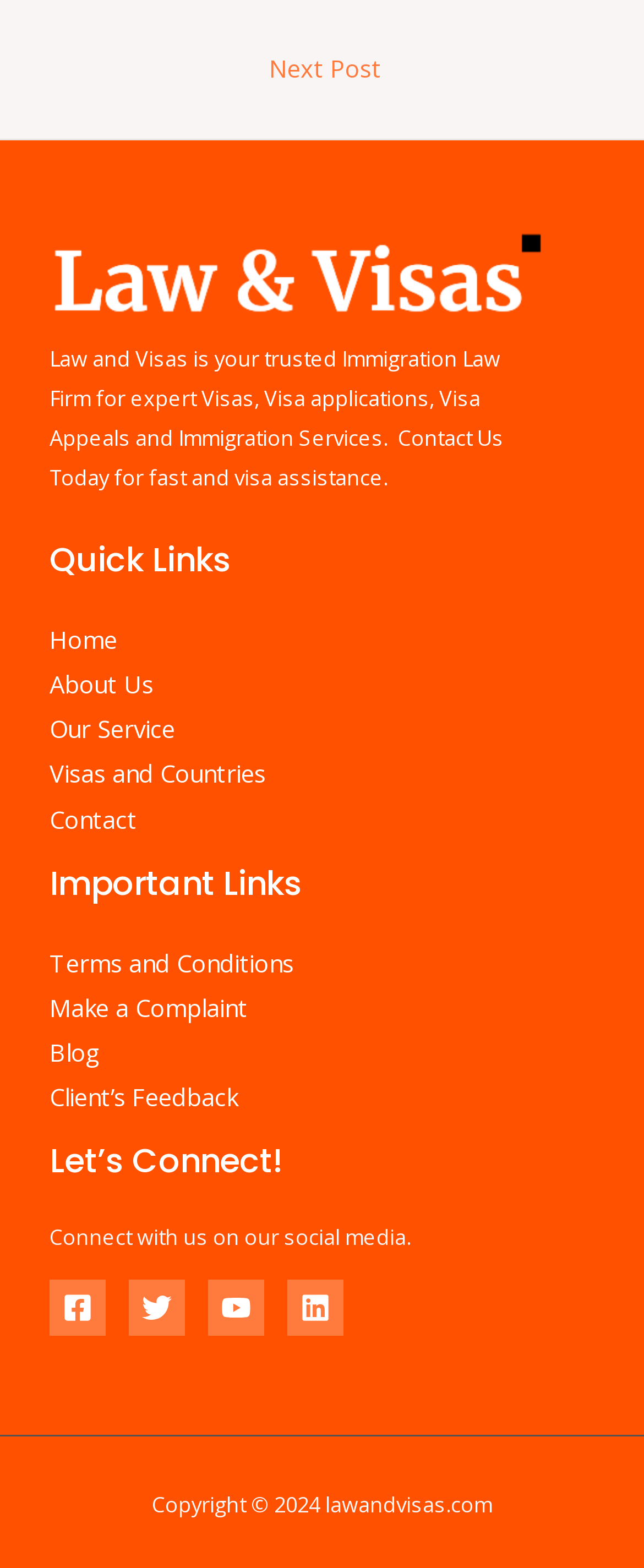What is the last item in the 'Quick Links' section?
Answer with a single word or phrase, using the screenshot for reference.

Contact